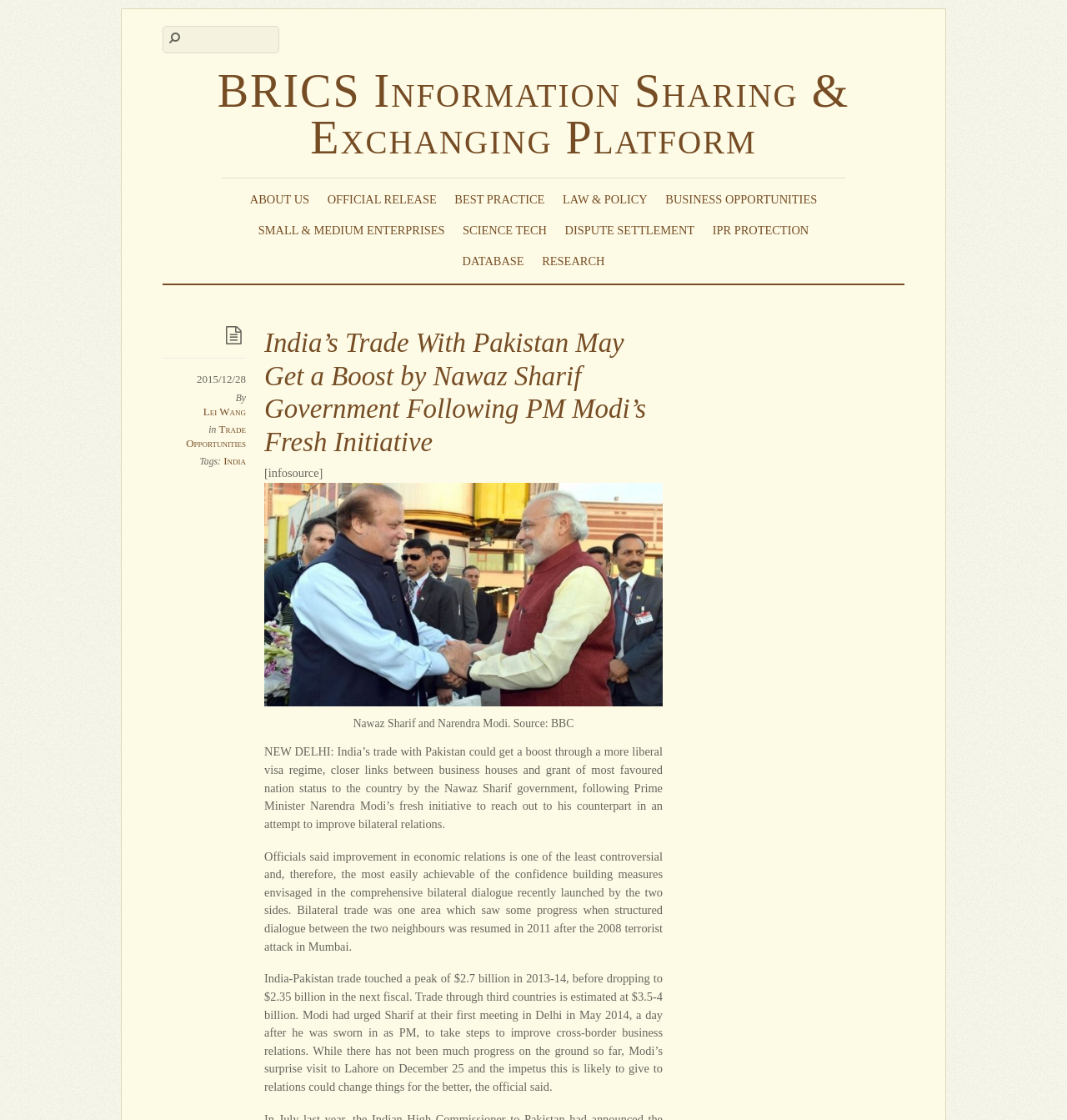Please find and report the bounding box coordinates of the element to click in order to perform the following action: "Search for something". The coordinates should be expressed as four float numbers between 0 and 1, in the format [left, top, right, bottom].

[0.152, 0.023, 0.262, 0.048]